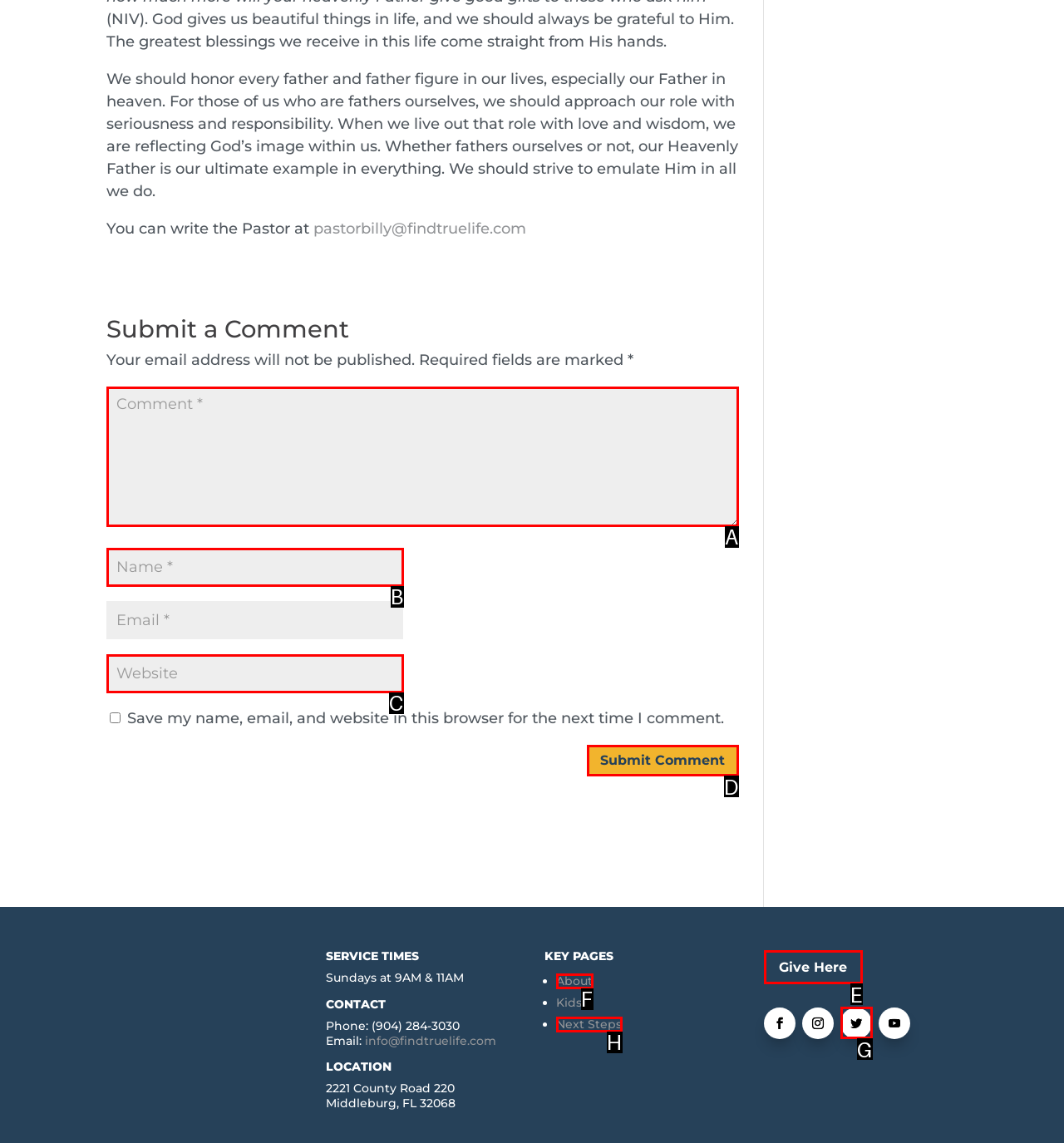Provide the letter of the HTML element that you need to click on to perform the task: Submit a comment.
Answer with the letter corresponding to the correct option.

D